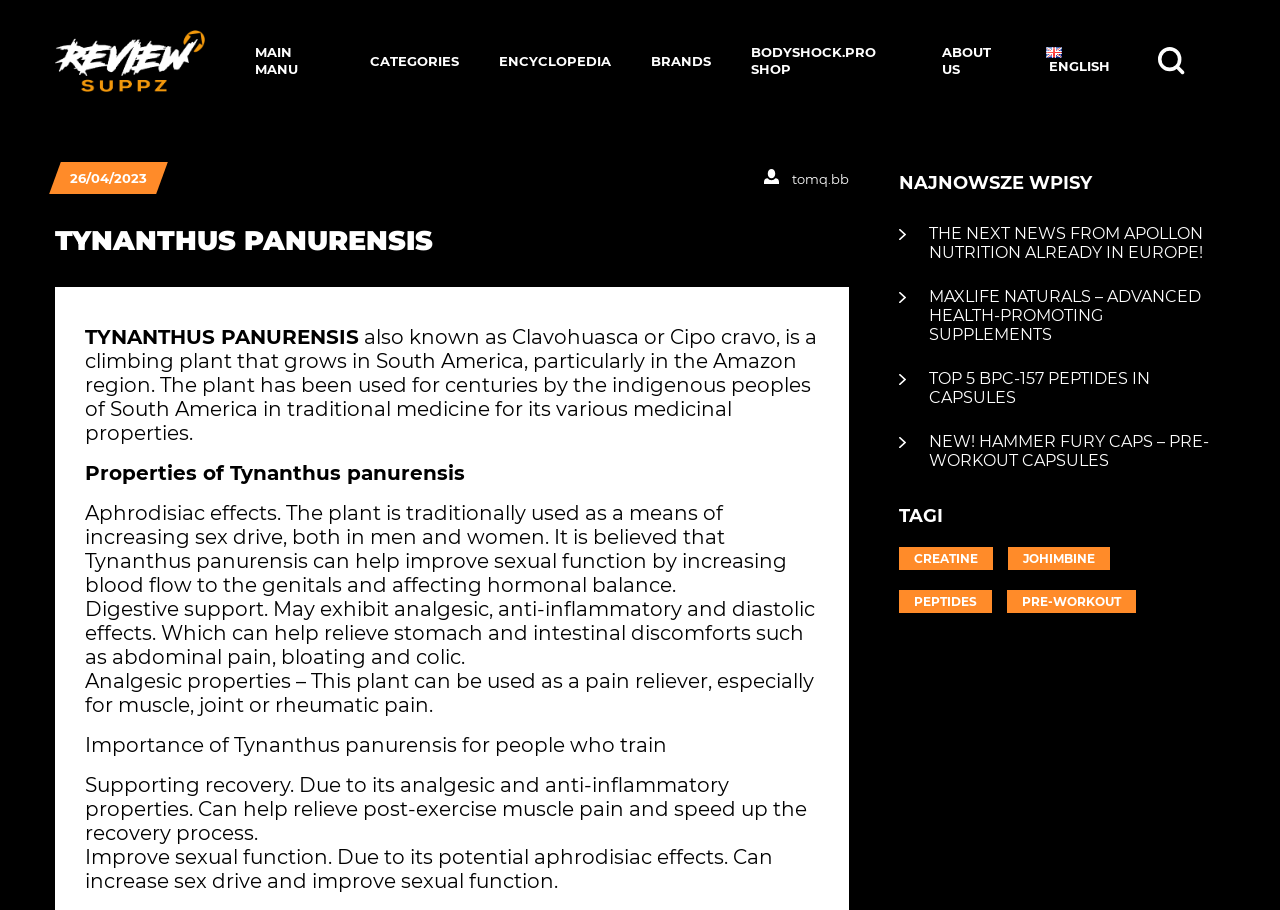What is Tynanthus panurensis also known as?
Look at the image and provide a short answer using one word or a phrase.

Clavohuasca or Cipo cravo